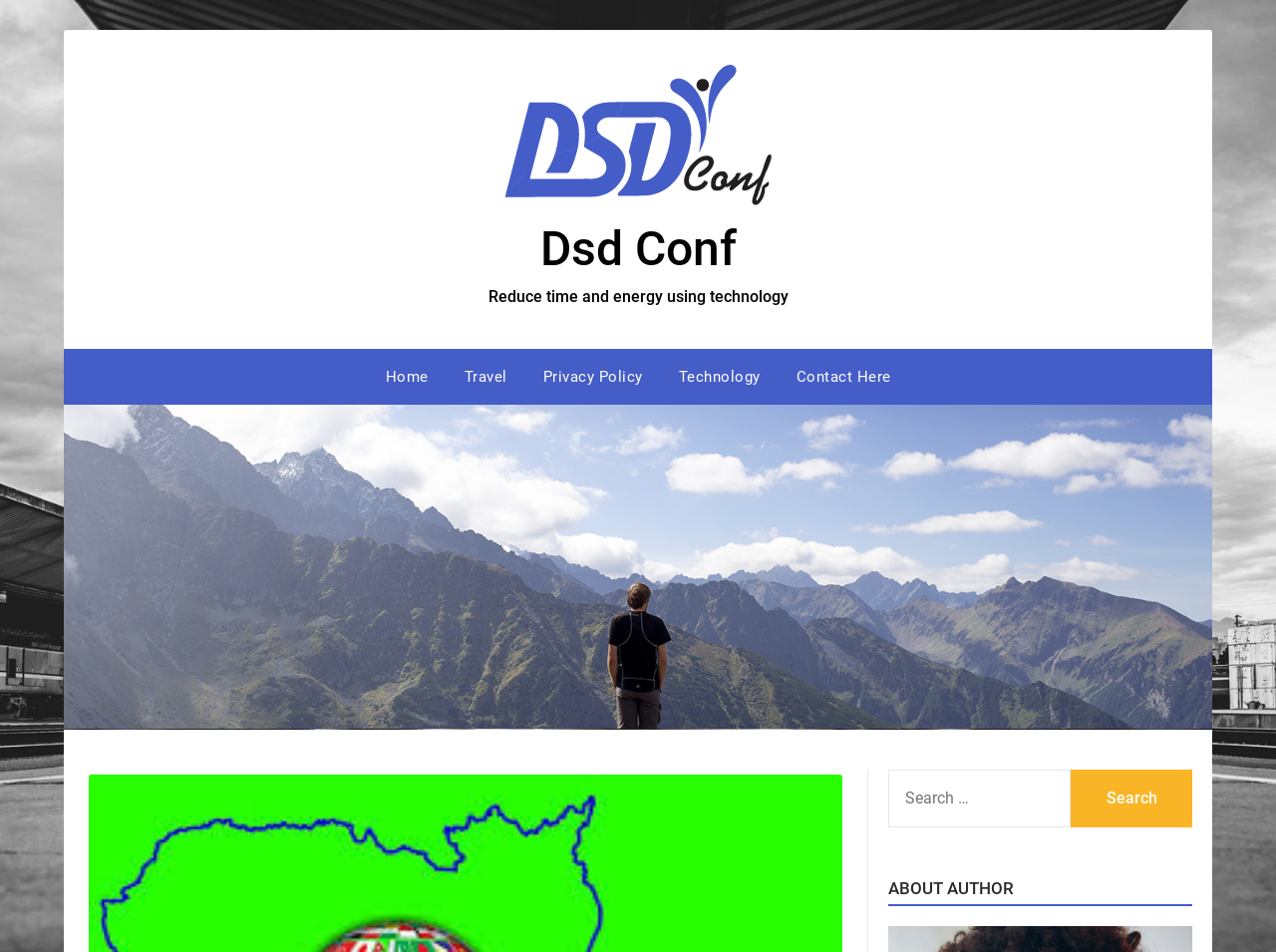Could you find the bounding box coordinates of the clickable area to complete this instruction: "read about the author"?

[0.696, 0.921, 0.795, 0.945]